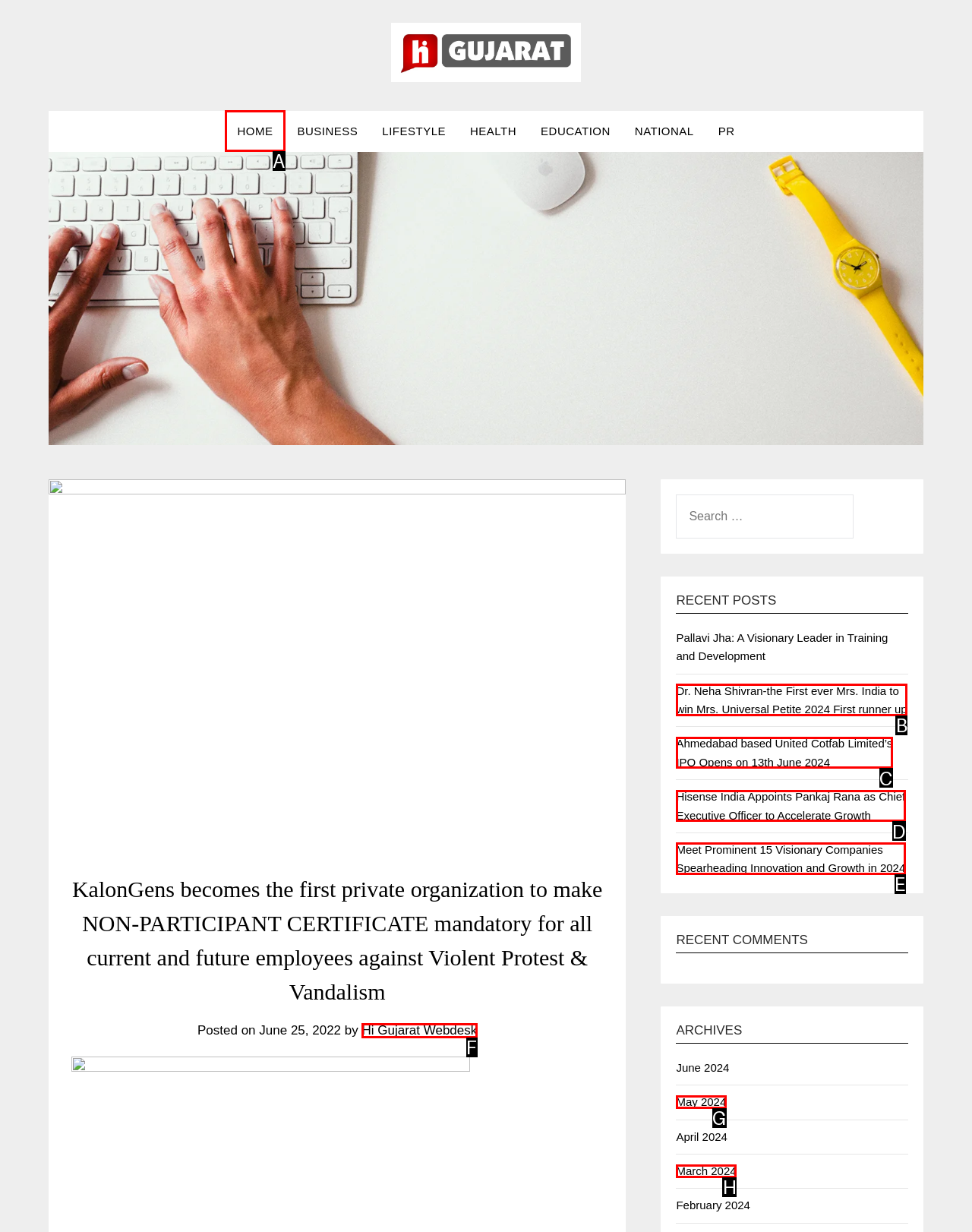Select the correct UI element to click for this task: Click on HOME.
Answer using the letter from the provided options.

A